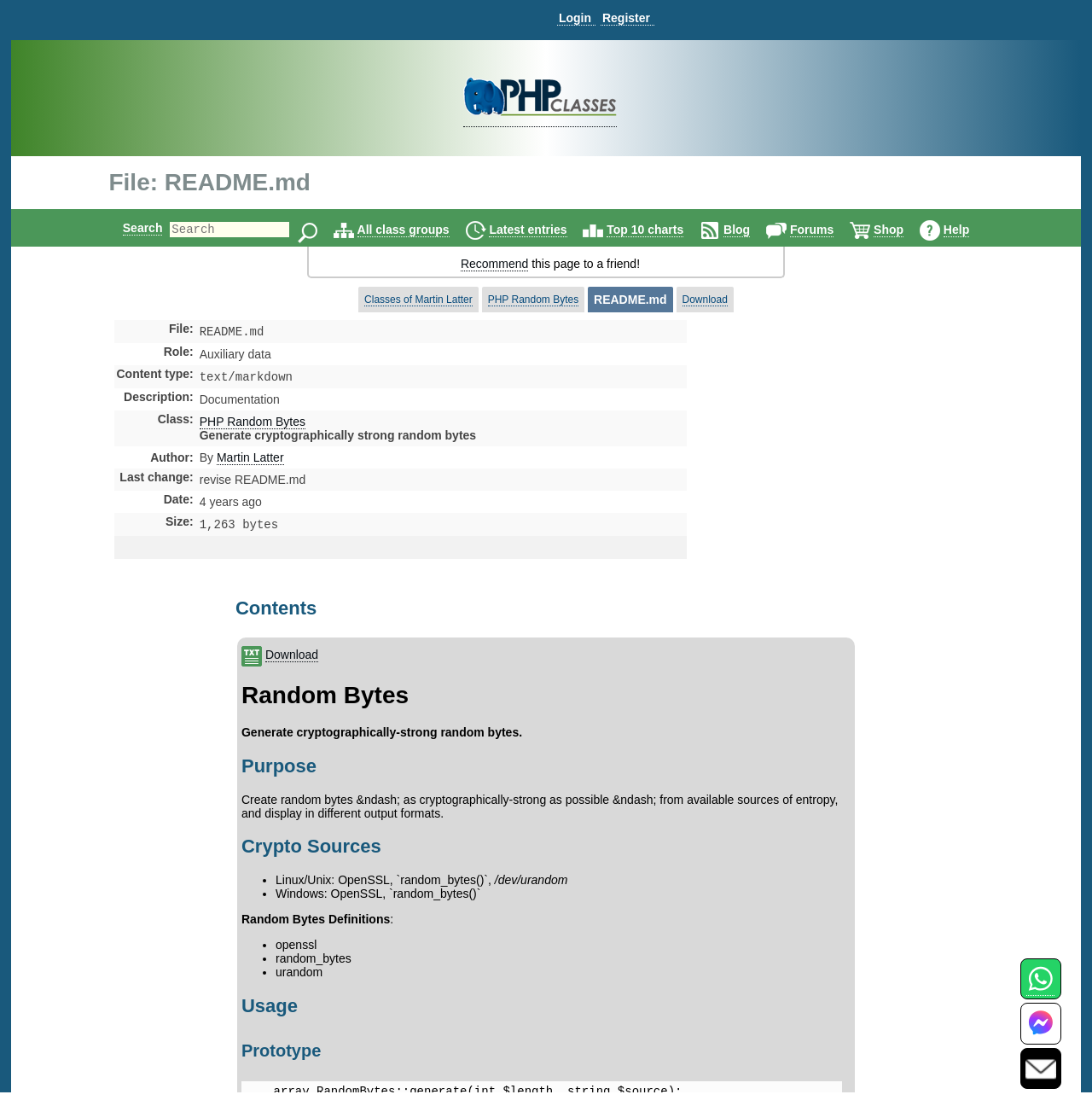Provide a comprehensive description of the webpage.

This webpage appears to be a documentation page for a PHP class called "PHP Random Bytes" within a larger PHP Classes framework. At the top of the page, there is a navigation bar with links to "Login", "Register", and other options. Below this, there is a heading that reads "File: README.md".

The main content of the page is divided into two sections. The first section contains a table with various links to different parts of the PHP Classes framework, including "All class groups", "Latest entries", "Top 10 charts", "Blog", "Forums", "Shop", and "Help". Each of these links is accompanied by a small icon.

The second section of the page contains a table with detailed information about the "PHP Random Bytes" class. This table has three rows, each with a label and a corresponding value. The labels are "File:", "Role:", and "Content type:", and the values are "README.md", "Auxiliary data", and "text/markdown", respectively.

There is also a call to action at the bottom of the page, encouraging users to "Recommend this page to a friend!" with a link to do so.